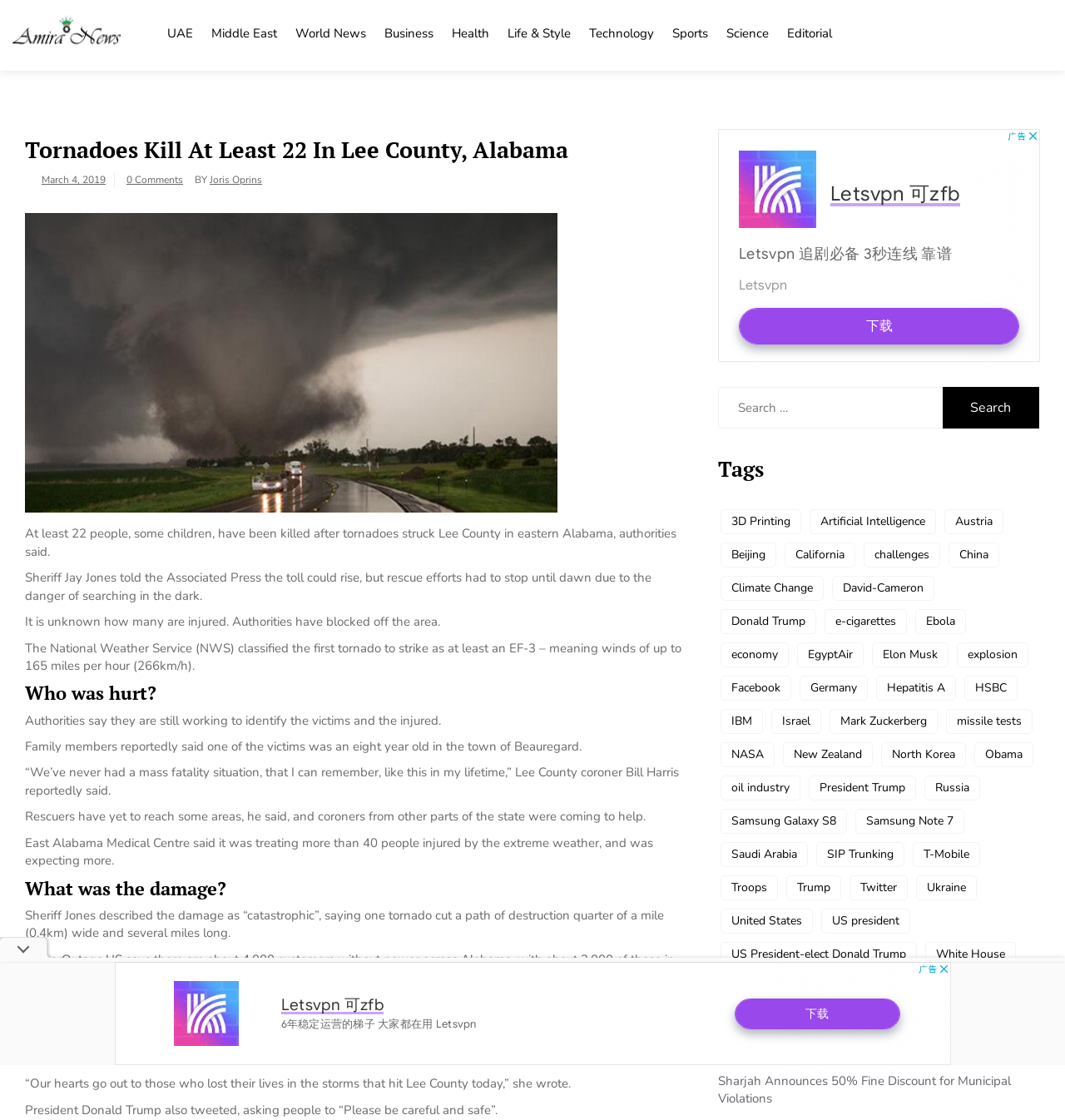Please provide the bounding box coordinates for the element that needs to be clicked to perform the instruction: "Click on the 'World News' link". The coordinates must consist of four float numbers between 0 and 1, formatted as [left, top, right, bottom].

[0.268, 0.007, 0.352, 0.048]